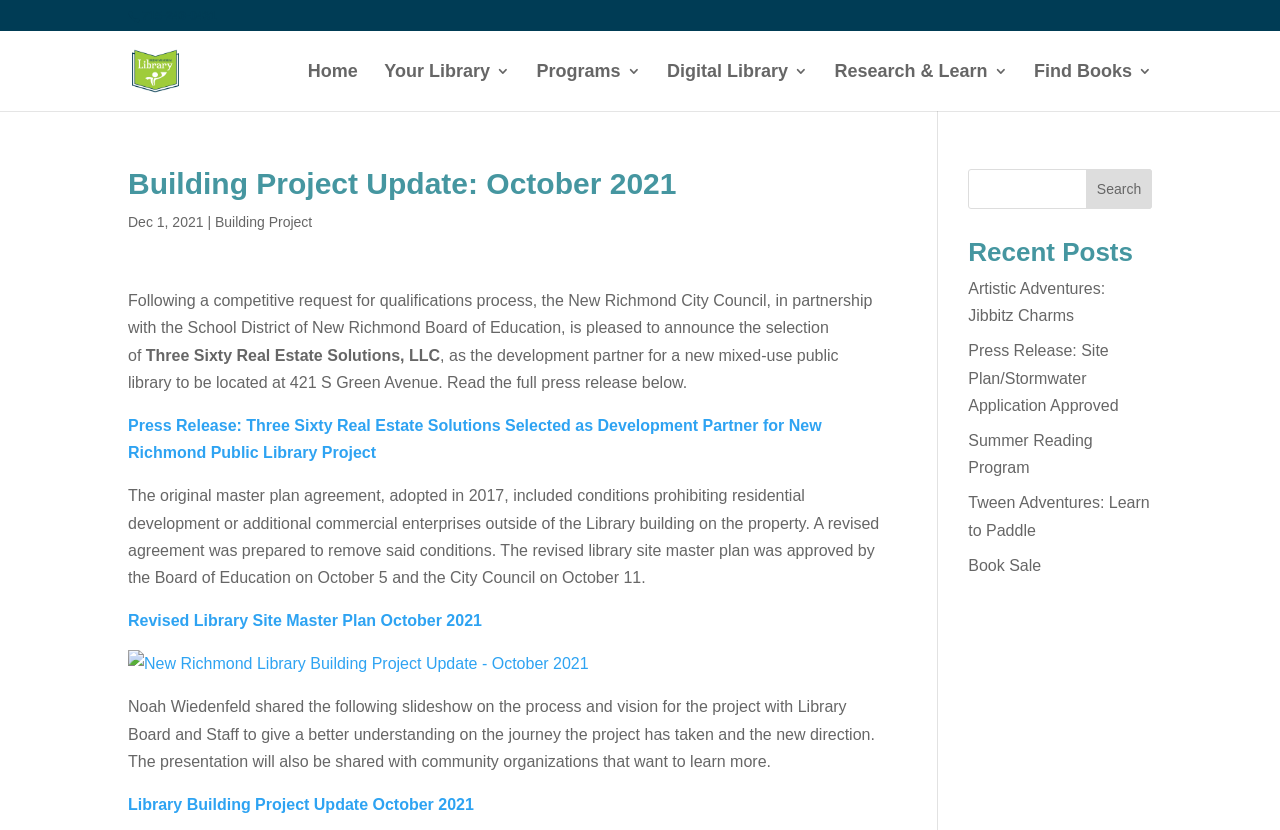Locate the bounding box coordinates of the element to click to perform the following action: 'Call the library'. The coordinates should be given as four float values between 0 and 1, in the form of [left, top, right, bottom].

[0.111, 0.011, 0.169, 0.028]